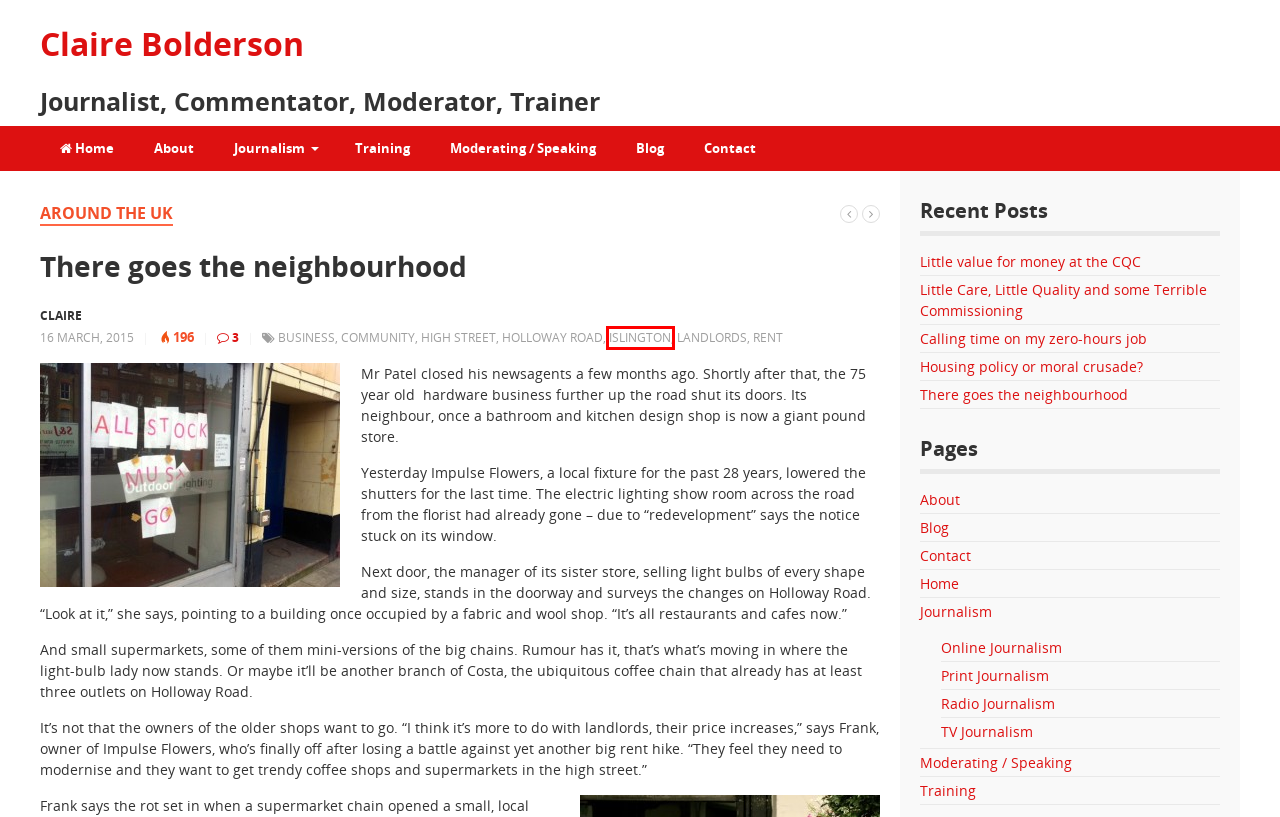Given a screenshot of a webpage with a red bounding box highlighting a UI element, choose the description that best corresponds to the new webpage after clicking the element within the red bounding box. Here are your options:
A. Claire | Claire Bolderson
B. Landlords | Claire Bolderson
C. Rent | Claire Bolderson
D. How I lost my zero hours job | Letter from the UK | Claire Bolderson
E. Letter from the UK Blog | Claire Bolderson
F. Print Journalism | Claire Bolderson
G. Islington | Claire Bolderson
H. High Street | Claire Bolderson

G